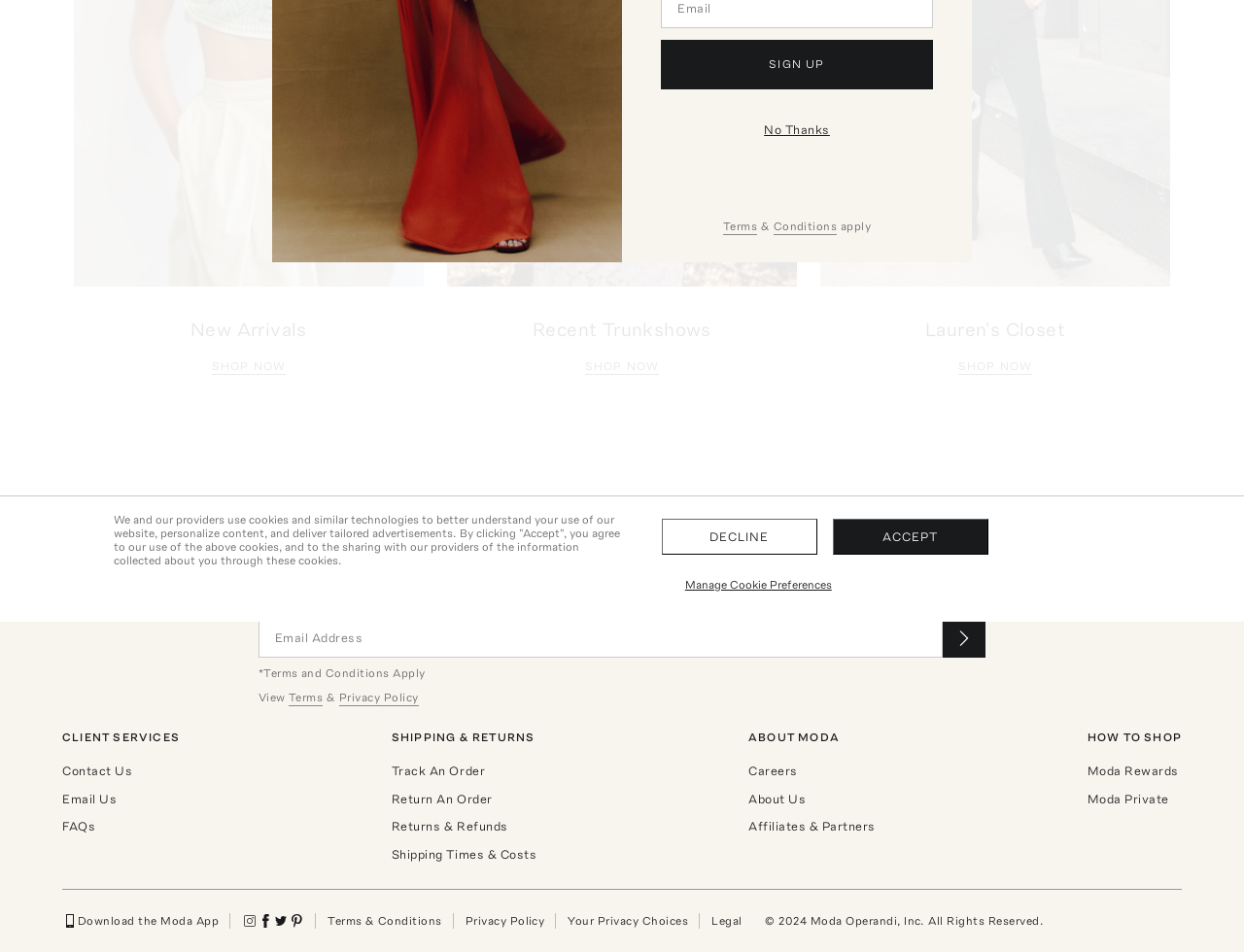Bounding box coordinates are specified in the format (top-left x, top-left y, bottom-right x, bottom-right y). All values are floating point numbers bounded between 0 and 1. Please provide the bounding box coordinate of the region this sentence describes: Legal

[0.572, 0.959, 0.606, 0.976]